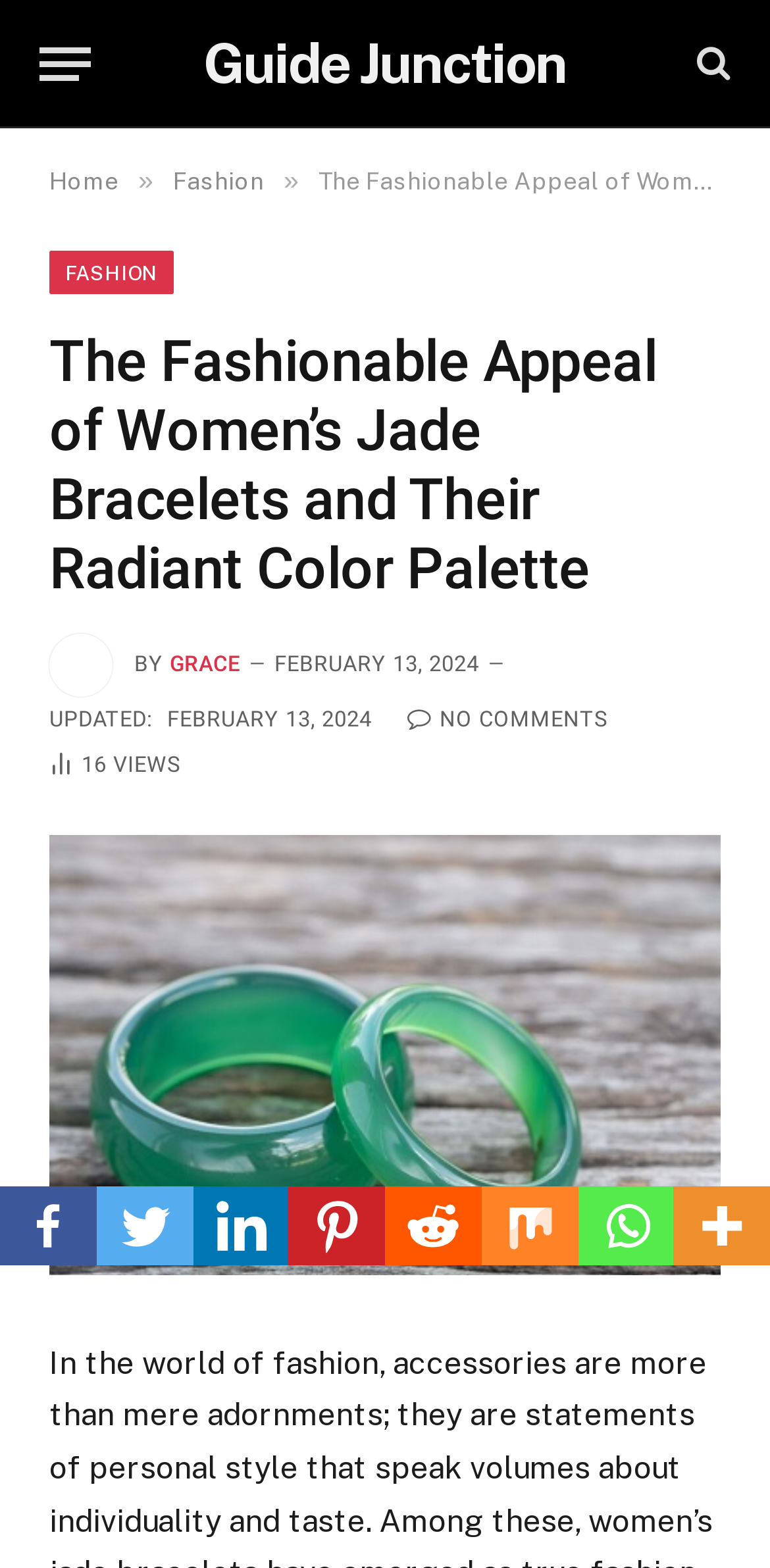Determine the bounding box coordinates for the area you should click to complete the following instruction: "Read the article about fashion".

[0.225, 0.107, 0.343, 0.125]